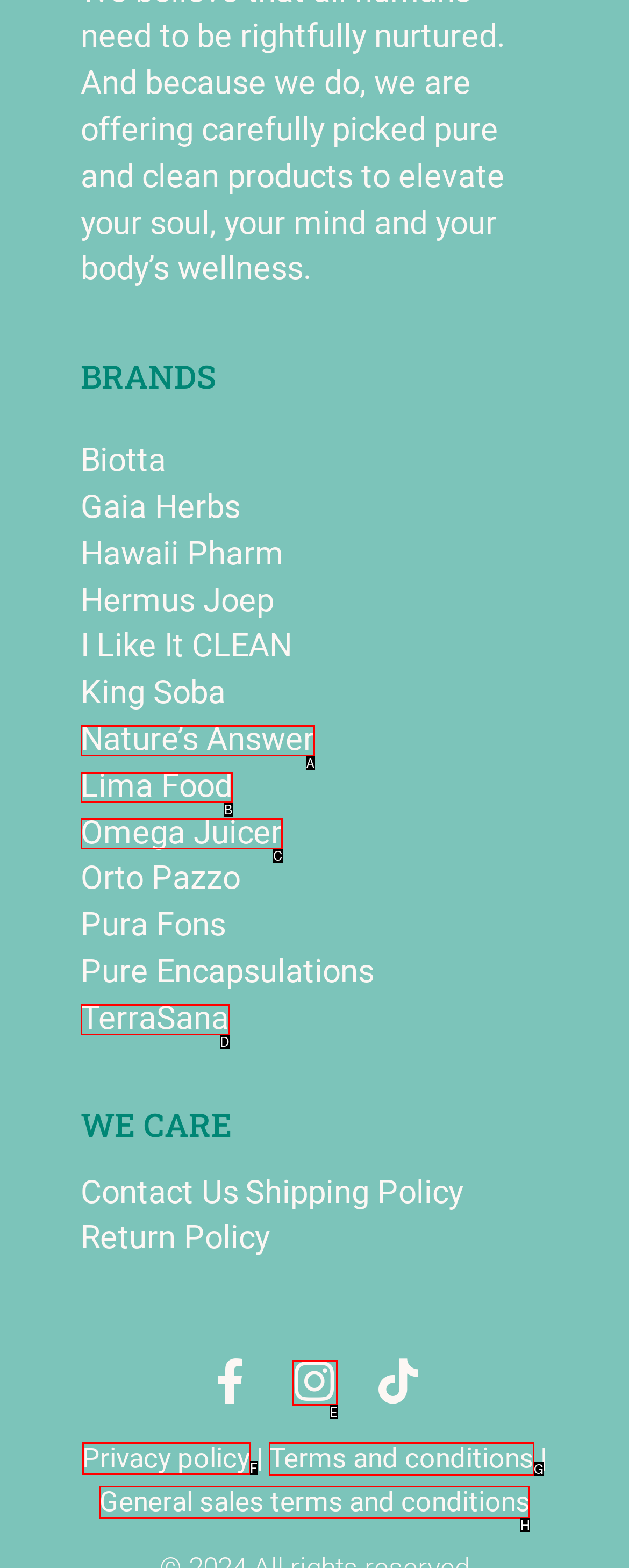Find the appropriate UI element to complete the task: go to gallery. Indicate your choice by providing the letter of the element.

None